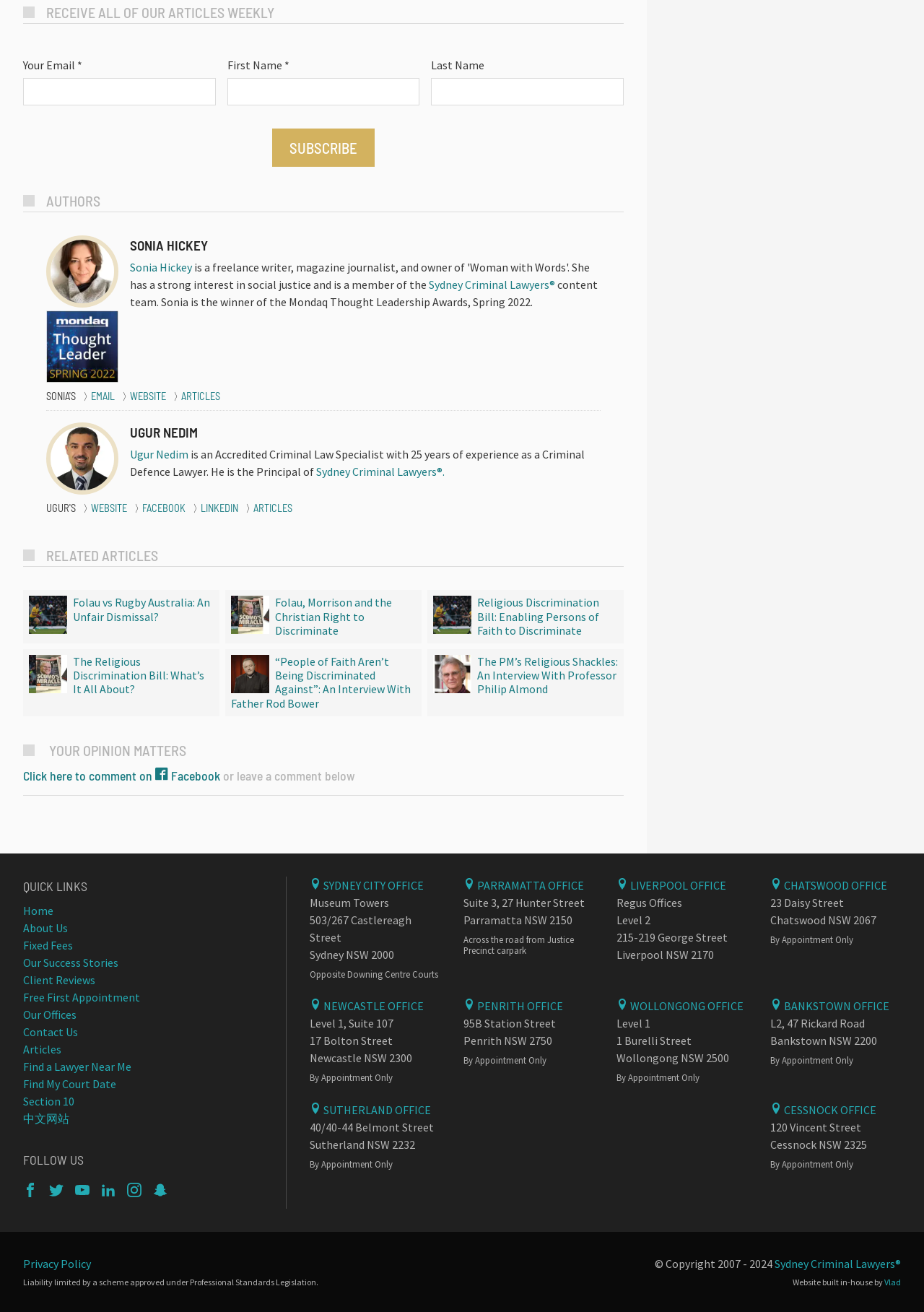Identify the bounding box coordinates of the area that should be clicked in order to complete the given instruction: "Read articles by Sonia Hickey". The bounding box coordinates should be four float numbers between 0 and 1, i.e., [left, top, right, bottom].

[0.141, 0.198, 0.208, 0.209]